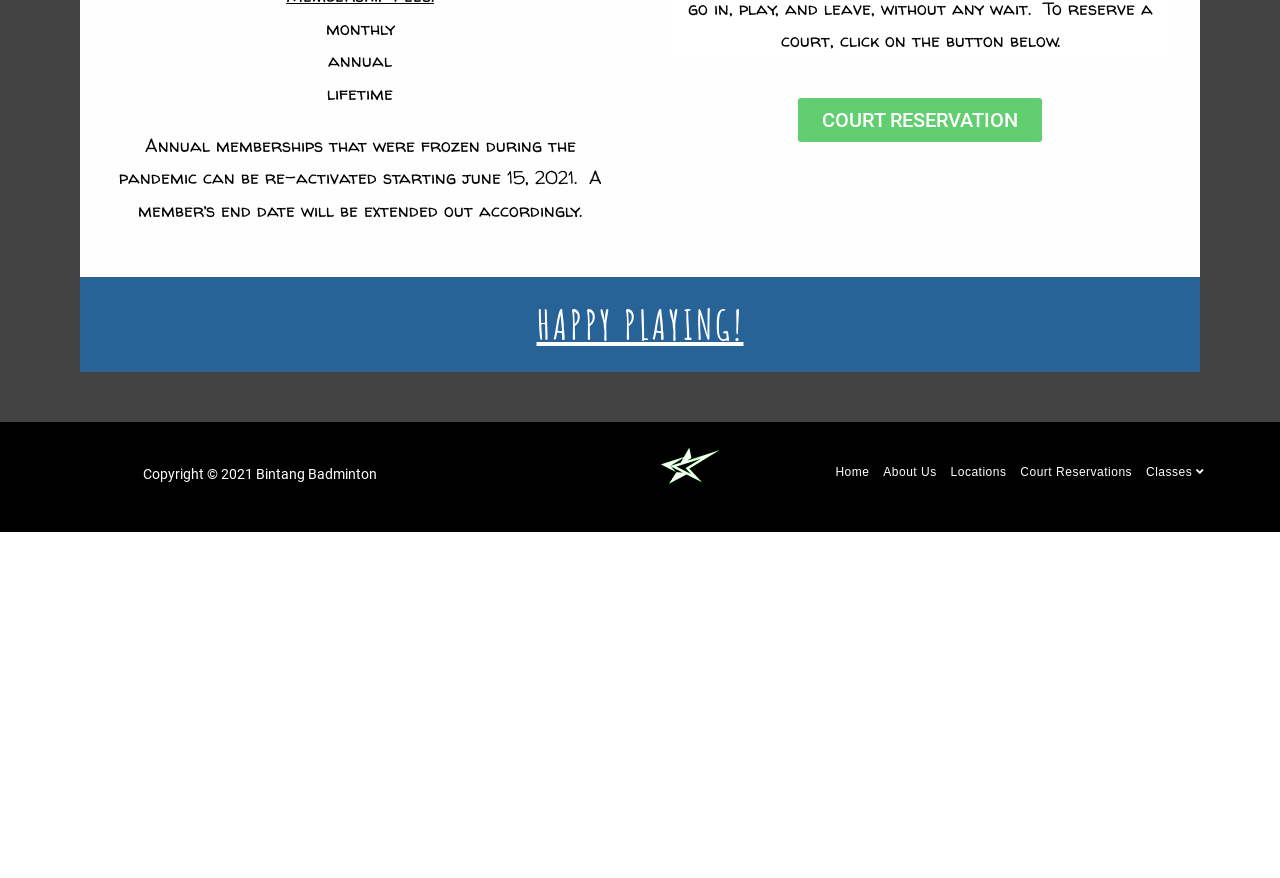What is the purpose of the webpage?
By examining the image, provide a one-word or phrase answer.

badminton court reservations